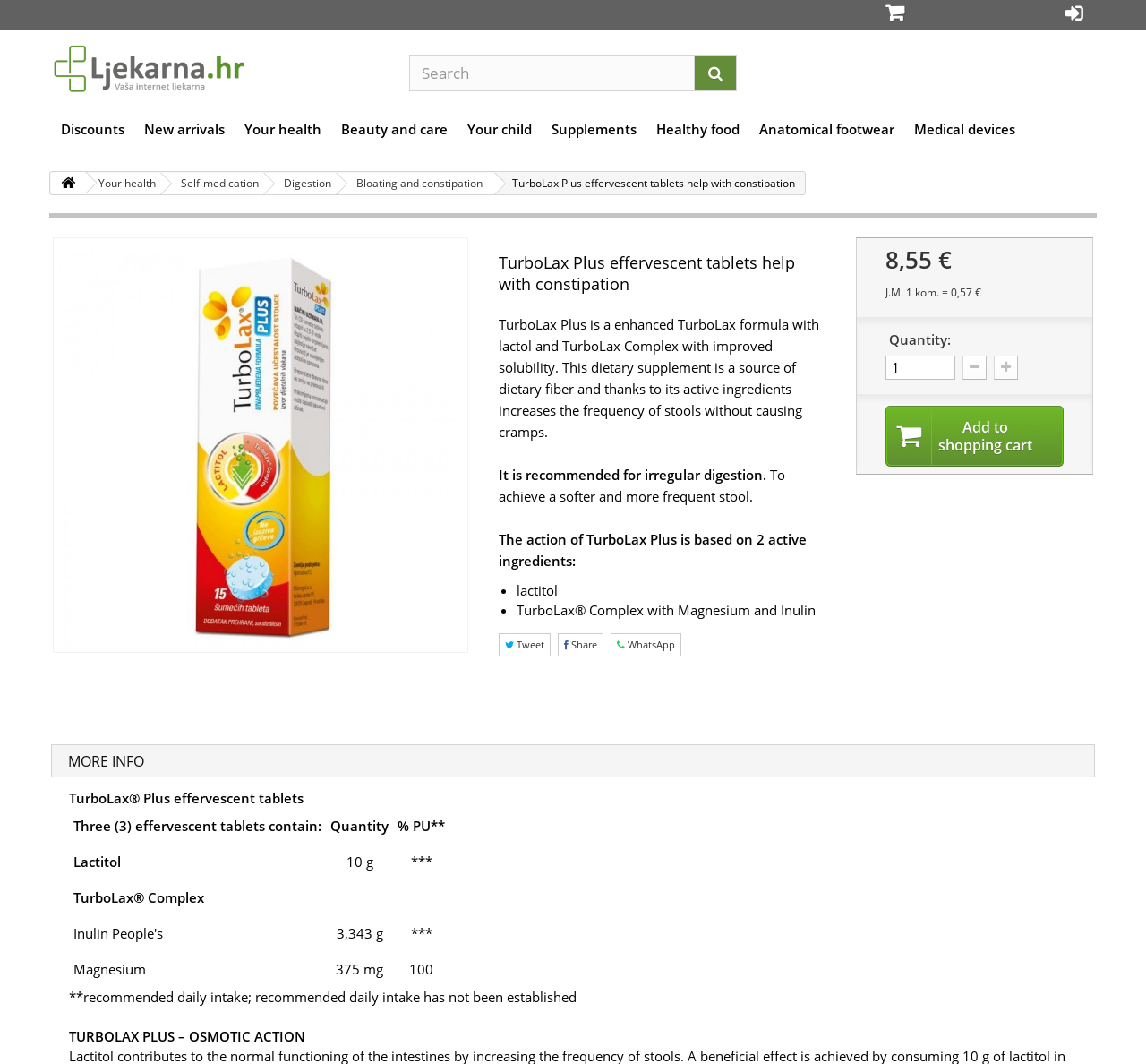What are the two active ingredients of TurboLax Plus?
Using the information from the image, give a concise answer in one word or a short phrase.

Lactitol and TurboLax Complex